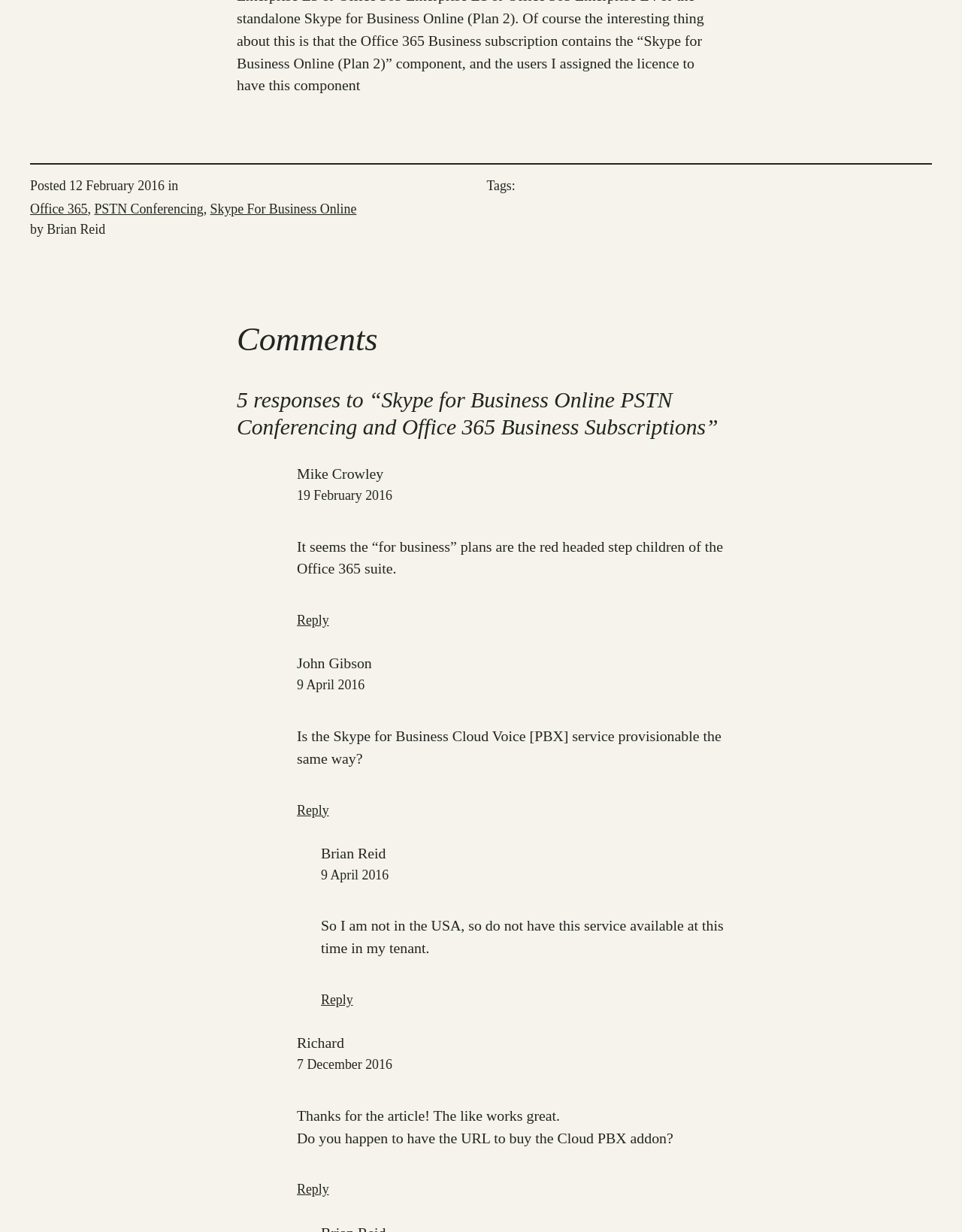Locate the UI element described by 9 April 2016 in the provided webpage screenshot. Return the bounding box coordinates in the format (top-left x, top-left y, bottom-right x, bottom-right y), ensuring all values are between 0 and 1.

[0.334, 0.704, 0.404, 0.716]